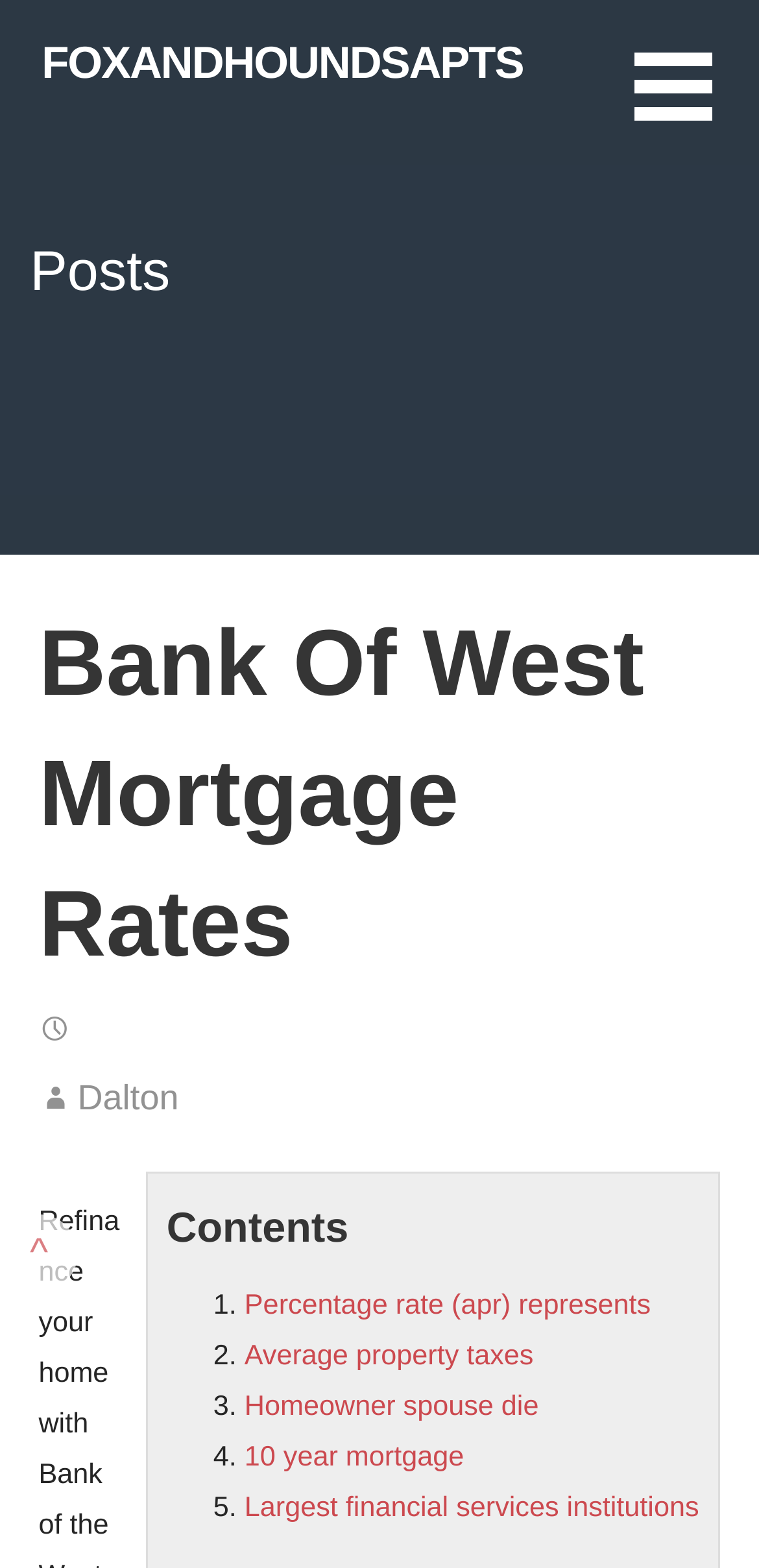Based on the element description Average property taxes, identify the bounding box coordinates for the UI element. The coordinates should be in the format (top-left x, top-left y, bottom-right x, bottom-right y) and within the 0 to 1 range.

[0.322, 0.855, 0.703, 0.875]